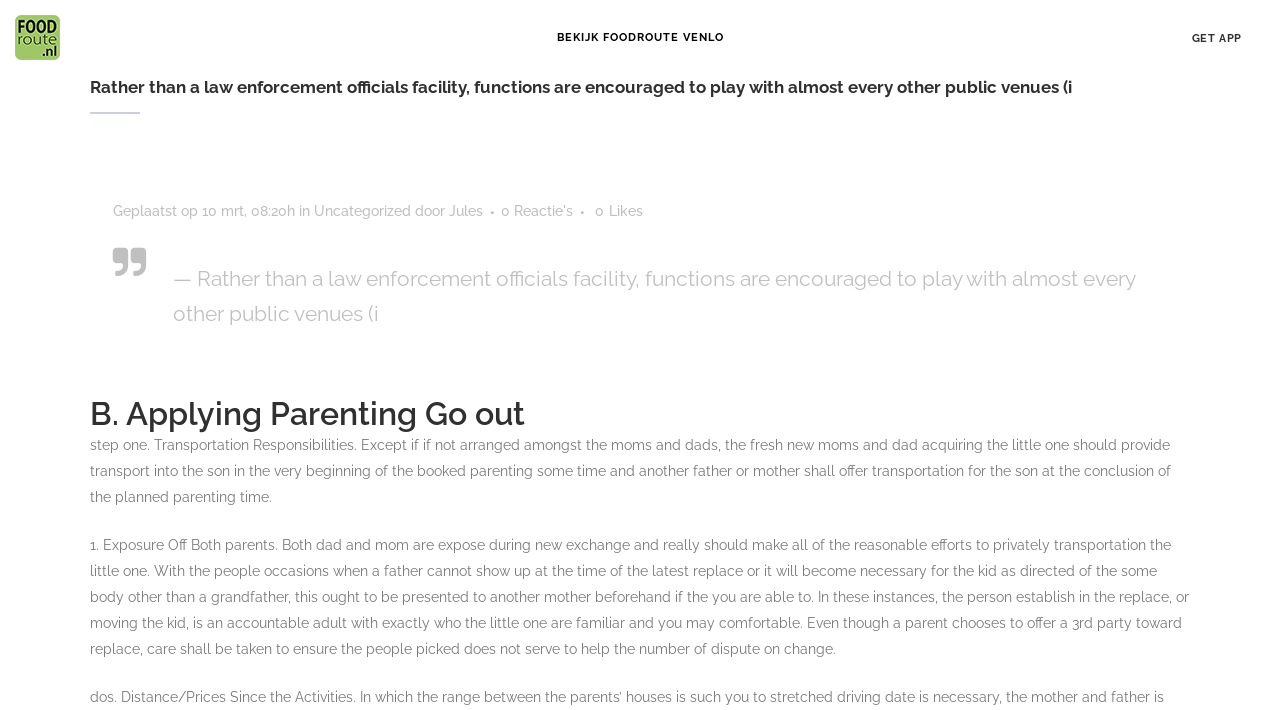Carefully examine the image and provide an in-depth answer to the question: What is the topic of the section 'B. Applying Parenting Go out'?

I found the topic of the section 'B. Applying Parenting Go out' by reading the text that follows the heading. The text describes the transportation responsibilities of parents during parenting time, indicating that this is the topic of the section.